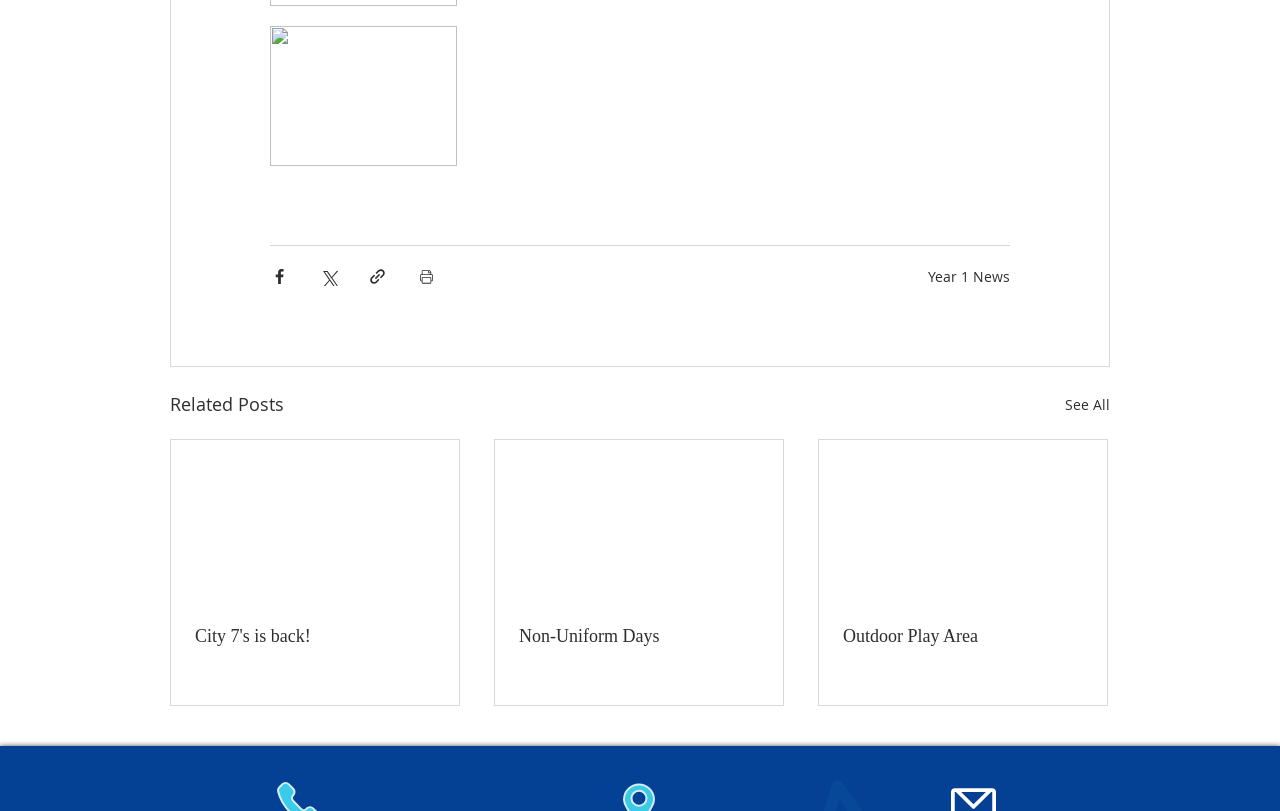Determine the bounding box of the UI element mentioned here: "Non-Uniform Days". The coordinates must be in the format [left, top, right, bottom] with values ranging from 0 to 1.

[0.405, 0.772, 0.593, 0.798]